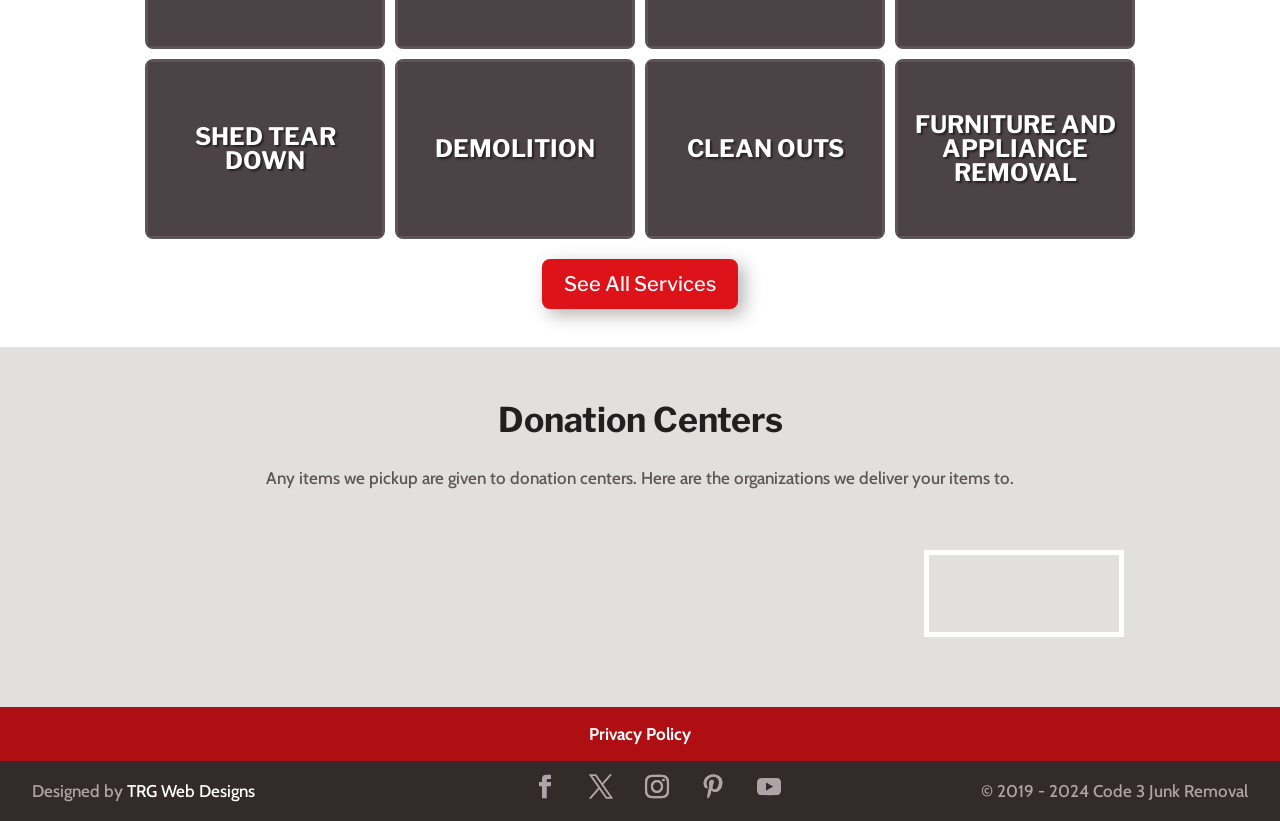Determine the coordinates of the bounding box for the clickable area needed to execute this instruction: "Click on the 'FURNITURE AND APPLIANCE REMOVAL' link".

[0.702, 0.075, 0.884, 0.287]